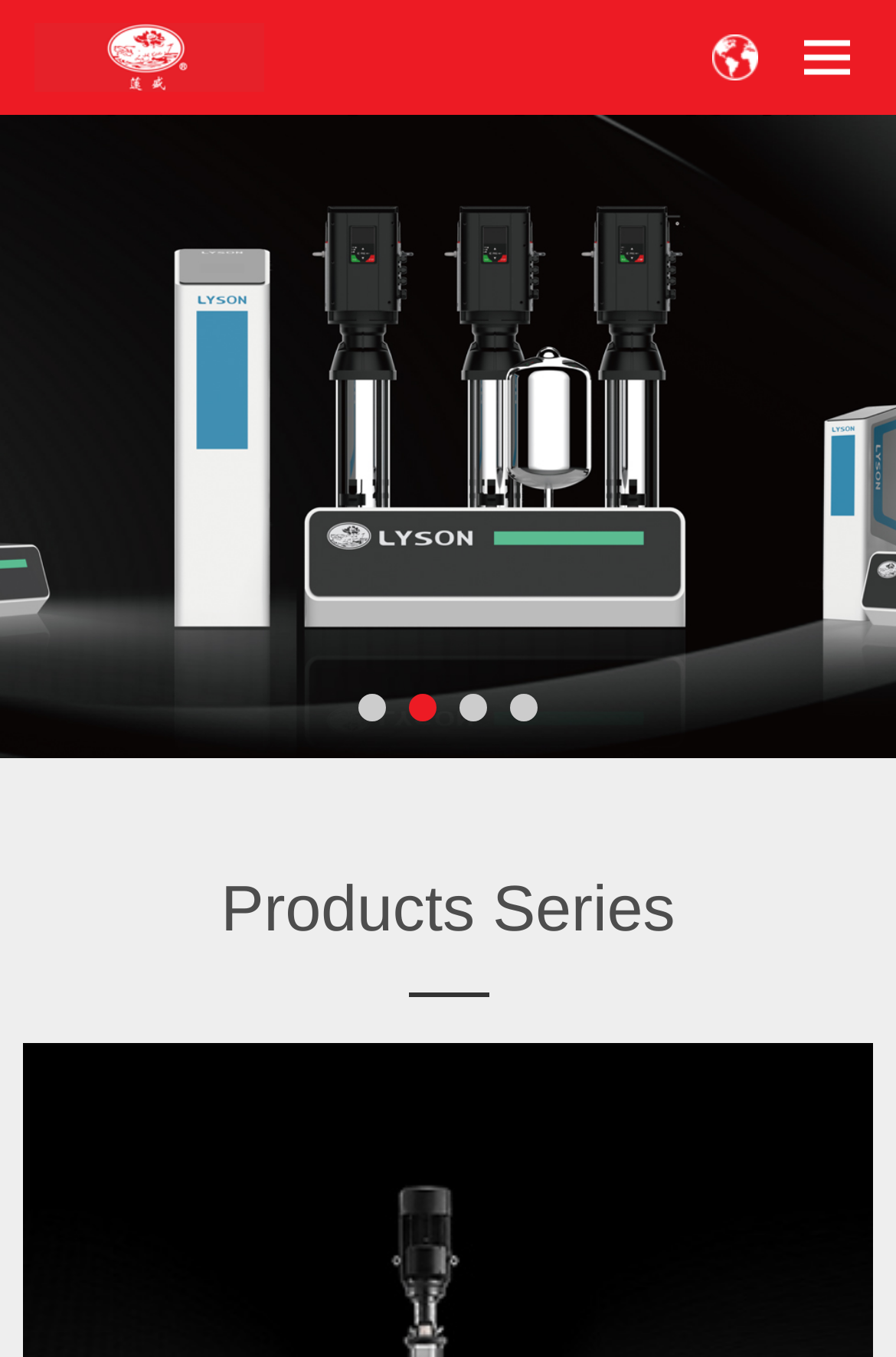Create an in-depth description of the webpage, covering main sections.

The webpage is about Shanghai Liansheng Pump Industry Co., Ltd., a company that manufactures various types of pumps and related equipment. At the top-left corner, there is a logo of the company, which is also a link. 

On the top-right side, there are three links, likely representing different language options or other important pages. 

Below the logo, there are four links arranged horizontally, possibly representing different product categories or services offered by the company. 

Further down, there is a heading titled "Products Series", which suggests that the webpage will showcase the company's product offerings. 

Under the "Products Series" heading, there is a link at the bottom of the page, which might be a call-to-action or a link to a more detailed product page. 

The company's product range is extensive, covering various industries such as construction, municipal, power, chemical, and mining, with nearly a hundred series of products. Some of the specific products mentioned include sewage pumps, integrated pump stations, single-stage pumps, and firefighting pumps, among others.